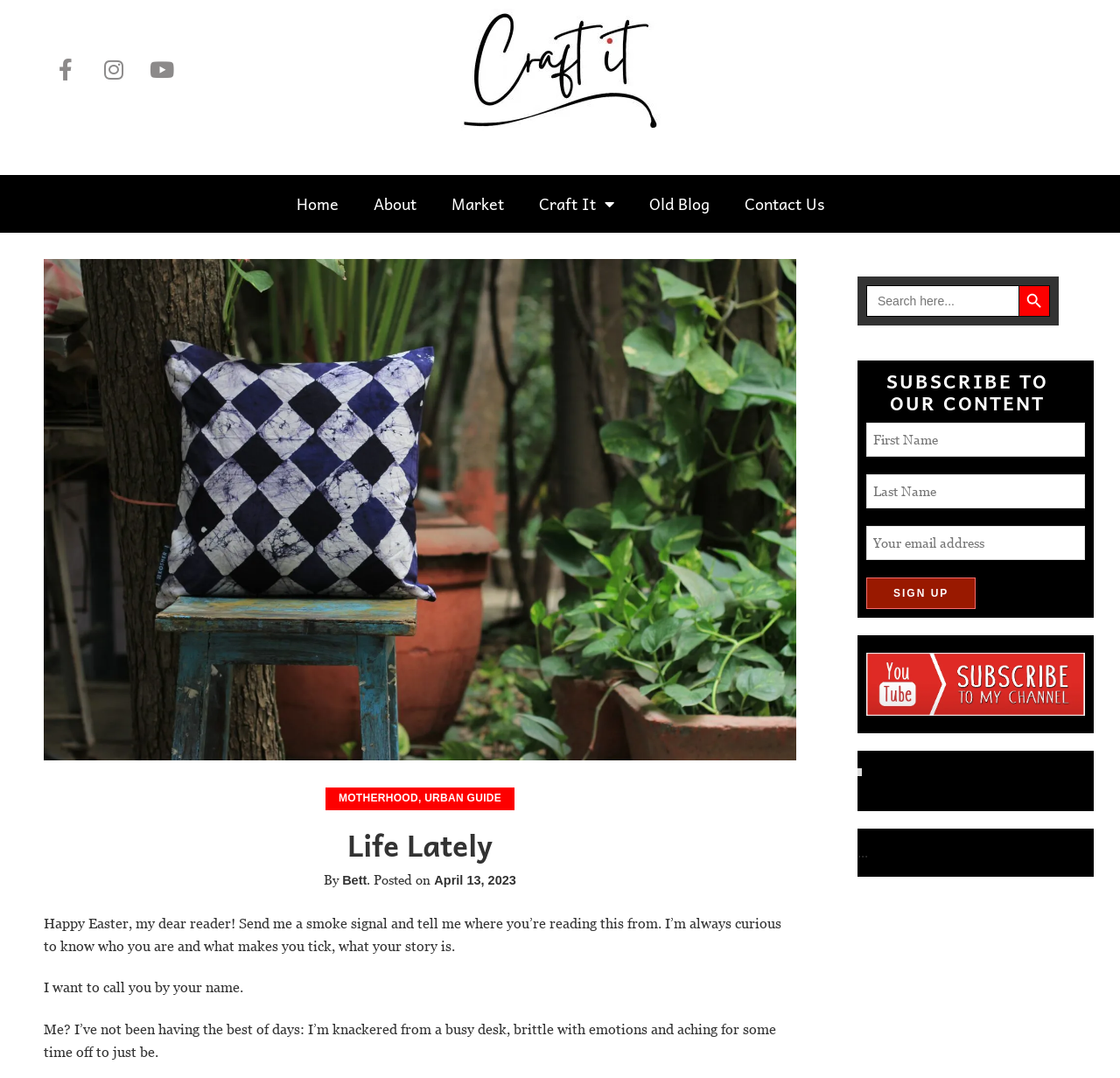Identify the bounding box coordinates of the area that should be clicked in order to complete the given instruction: "Select English as the survey language". The bounding box coordinates should be four float numbers between 0 and 1, i.e., [left, top, right, bottom].

None